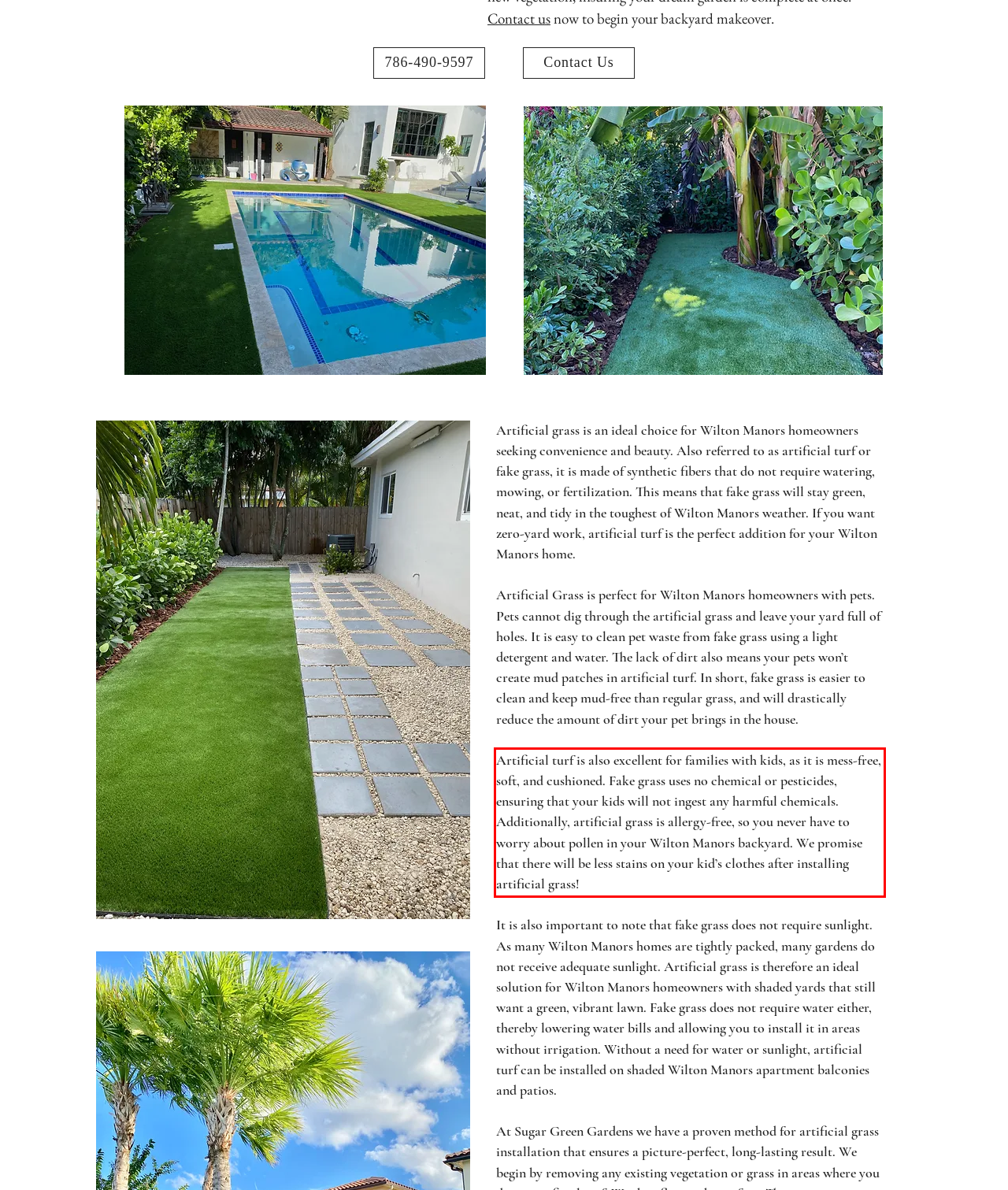Identify and extract the text within the red rectangle in the screenshot of the webpage.

Artificial turf is also excellent for families with kids, as it is mess-free, soft, and cushioned. Fake grass uses no chemical or pesticides, ensuring that your kids will not ingest any harmful chemicals. Additionally, artificial grass is allergy-free, so you never have to worry about pollen in your Wilton Manors backyard. We promise that there will be less stains on your kid’s clothes after installing artificial grass!